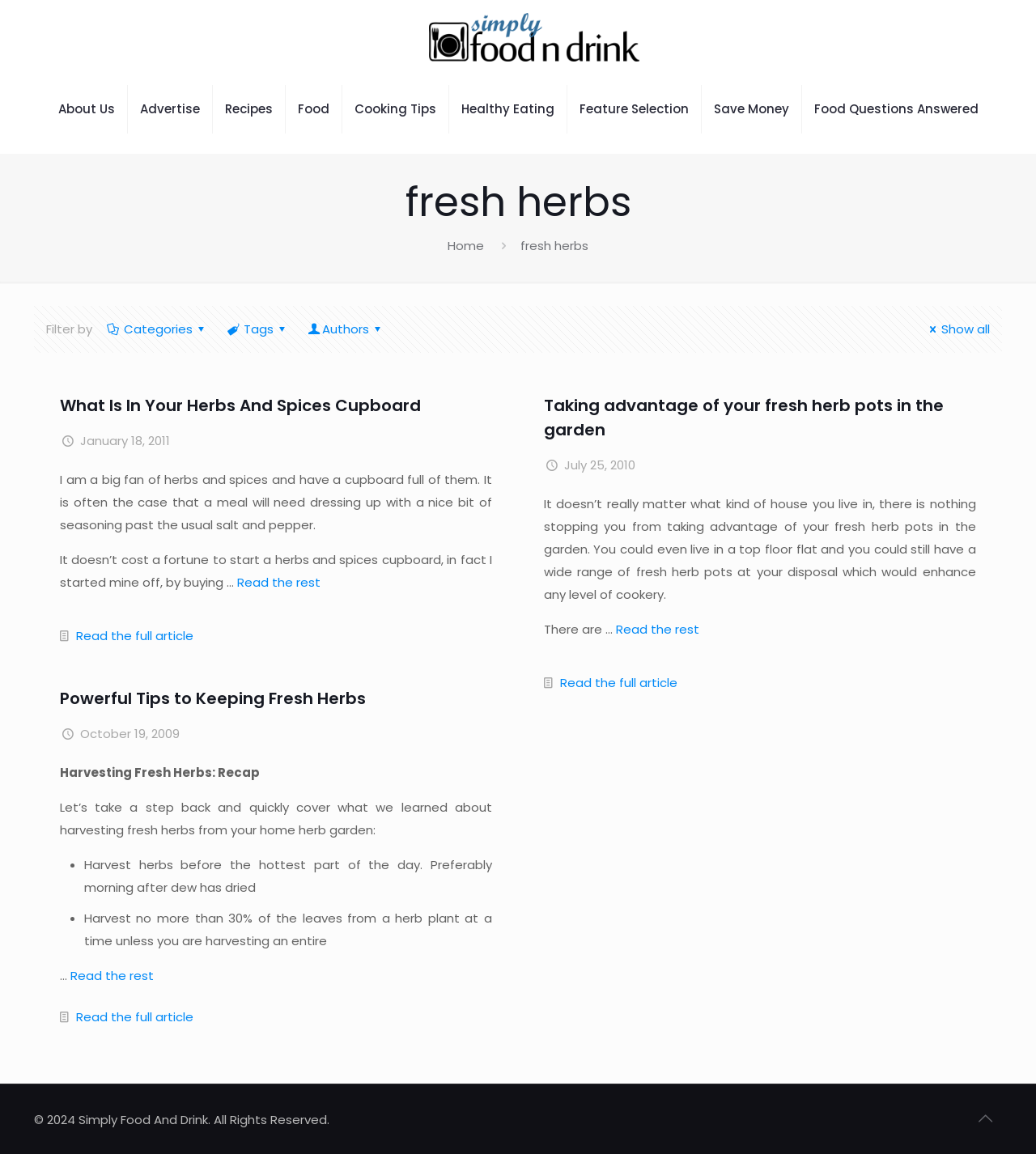Please identify the bounding box coordinates of the element's region that I should click in order to complete the following instruction: "Click the 'Read the rest' link". The bounding box coordinates consist of four float numbers between 0 and 1, i.e., [left, top, right, bottom].

[0.229, 0.497, 0.309, 0.512]